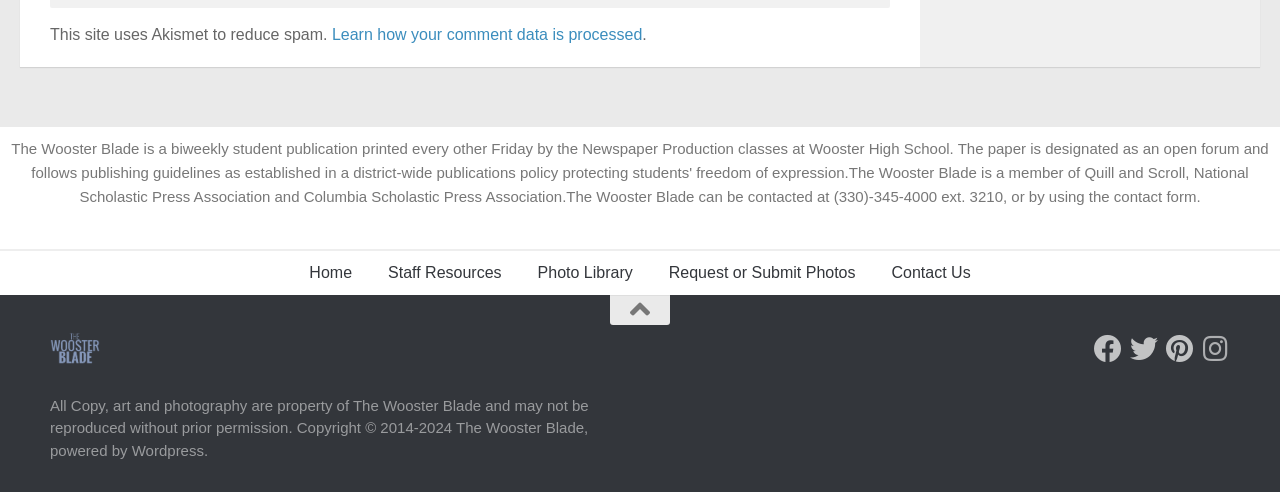Please identify the bounding box coordinates of the element that needs to be clicked to execute the following command: "Follow us on Facebook". Provide the bounding box using four float numbers between 0 and 1, formatted as [left, top, right, bottom].

[0.855, 0.68, 0.877, 0.737]